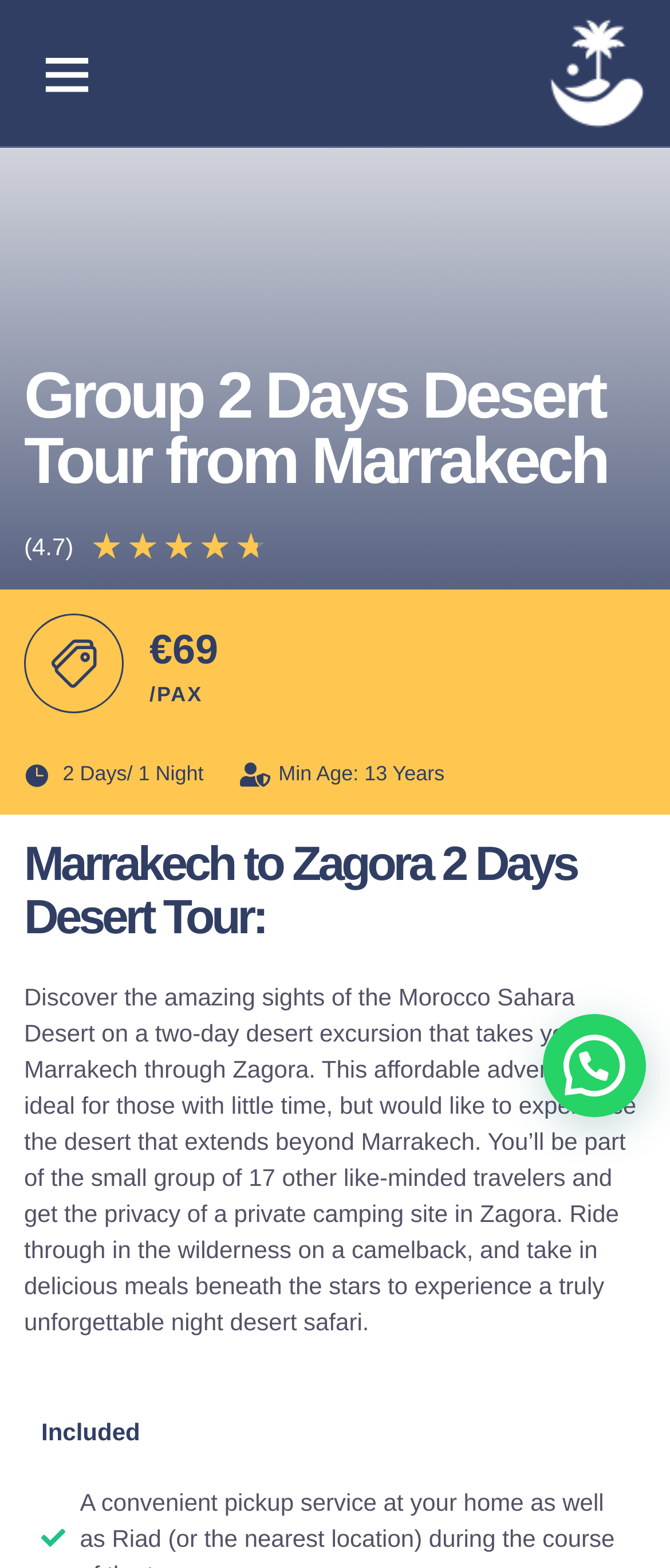How much does the tour cost?
Please provide a detailed answer to the question.

I found the cost of the tour by looking at the heading element '€69' which is located near the text '/PAX', suggesting that it is the price per person.